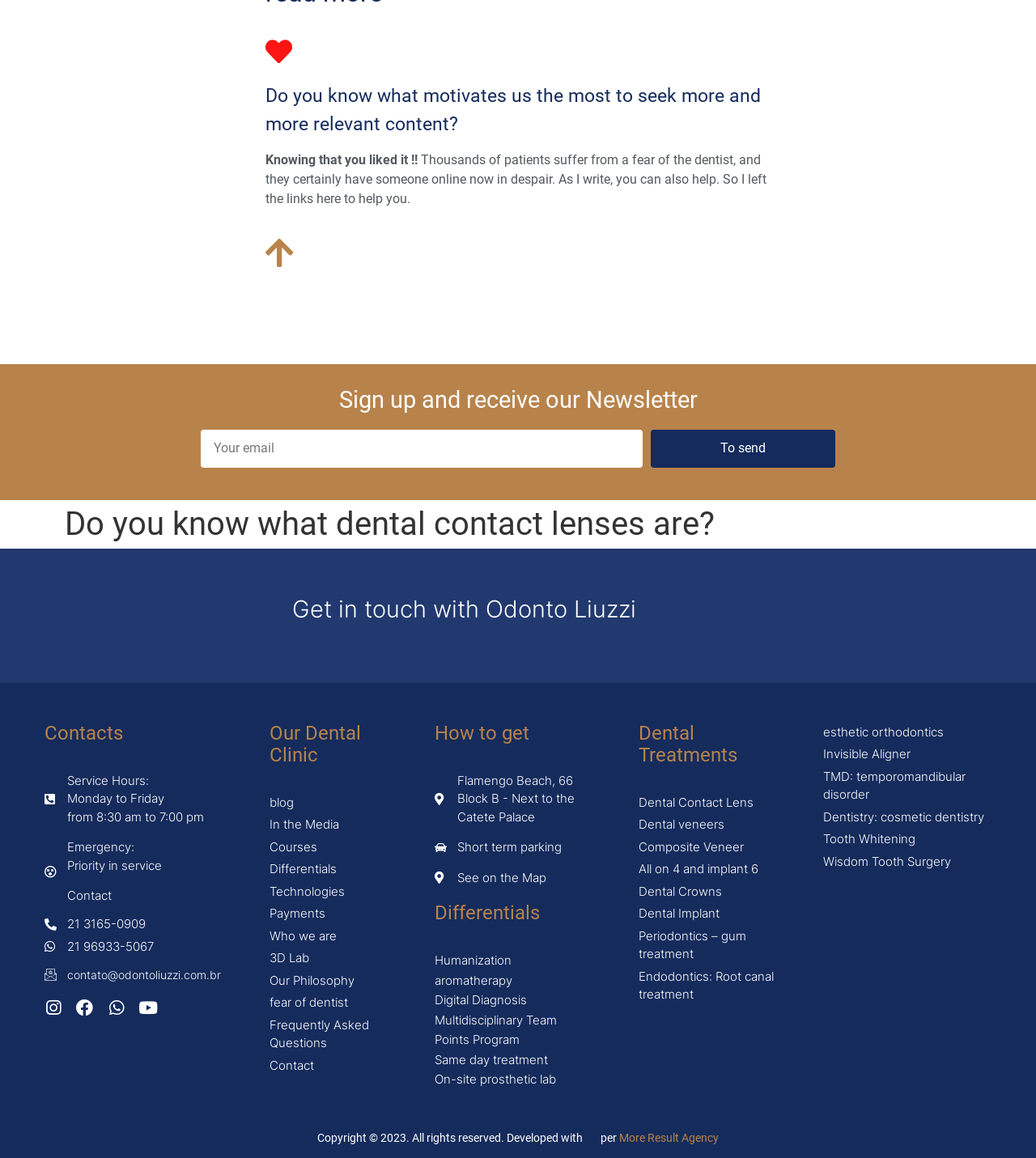Find the bounding box coordinates for the element described here: "More Result Agency".

[0.598, 0.977, 0.694, 0.988]